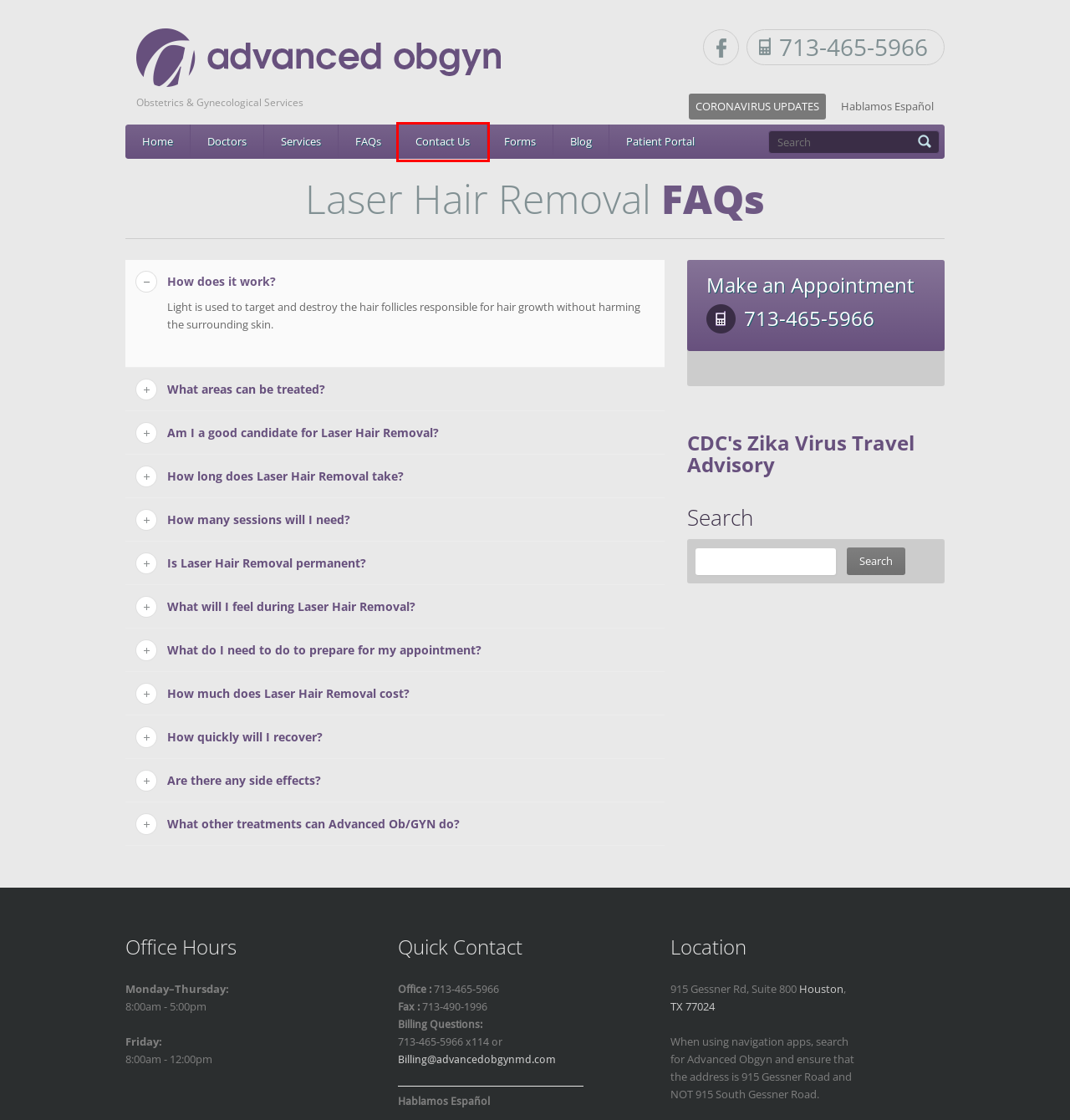You are presented with a screenshot of a webpage with a red bounding box. Select the webpage description that most closely matches the new webpage after clicking the element inside the red bounding box. The options are:
A. Patient Forms | Documents | Advanced OBGYN
B. Gynecologist in Houston TX | Advanced OBGYN Doctors
C. FAQ | Frequently Asked Questions | Advanced OBGYN
D. Contact A Team of Expert Obgyns in Houston, TX | Advanced Obgyn
E. Expert Houston Obgyns | Visit Advanced OBGYN in Memorial City
F. Gynecologists in Houston | Services of Gynecologist in Houston
G. Blog | Articles | Advanced OBGYN
H. Corona Virus Infection - Advanced OB/GYN, Houston, TX

D